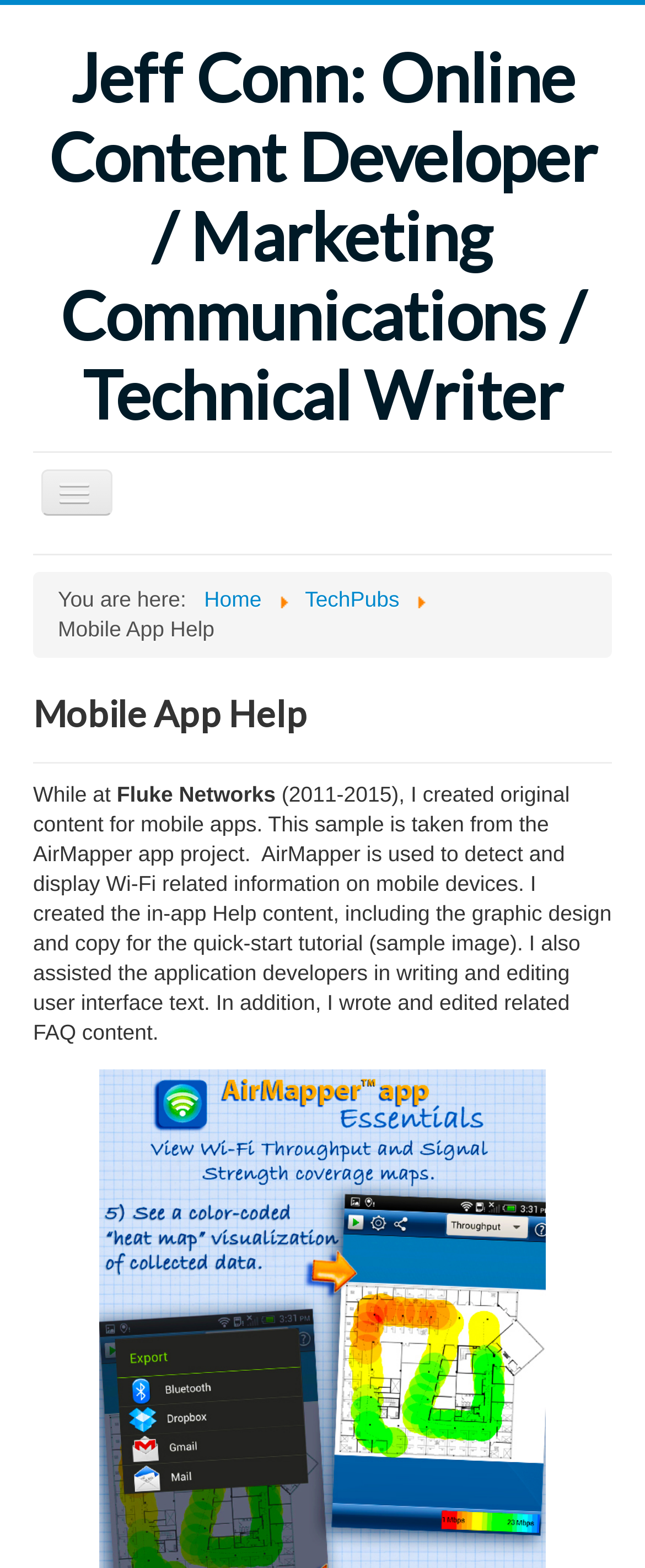Locate the bounding box coordinates of the element I should click to achieve the following instruction: "Click on the button 'Image'".

None